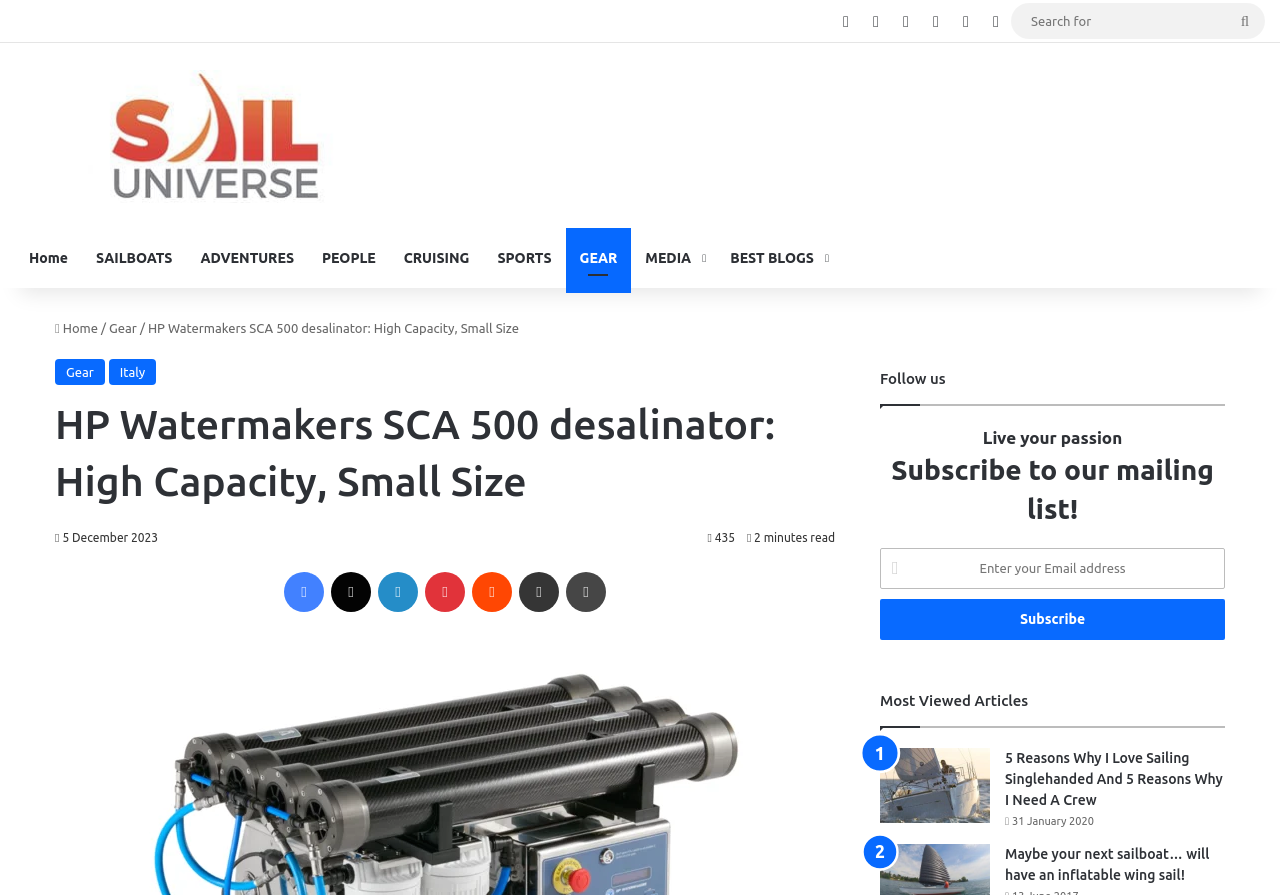Specify the bounding box coordinates of the region I need to click to perform the following instruction: "Search for something". The coordinates must be four float numbers in the range of 0 to 1, i.e., [left, top, right, bottom].

[0.79, 0.011, 0.988, 0.037]